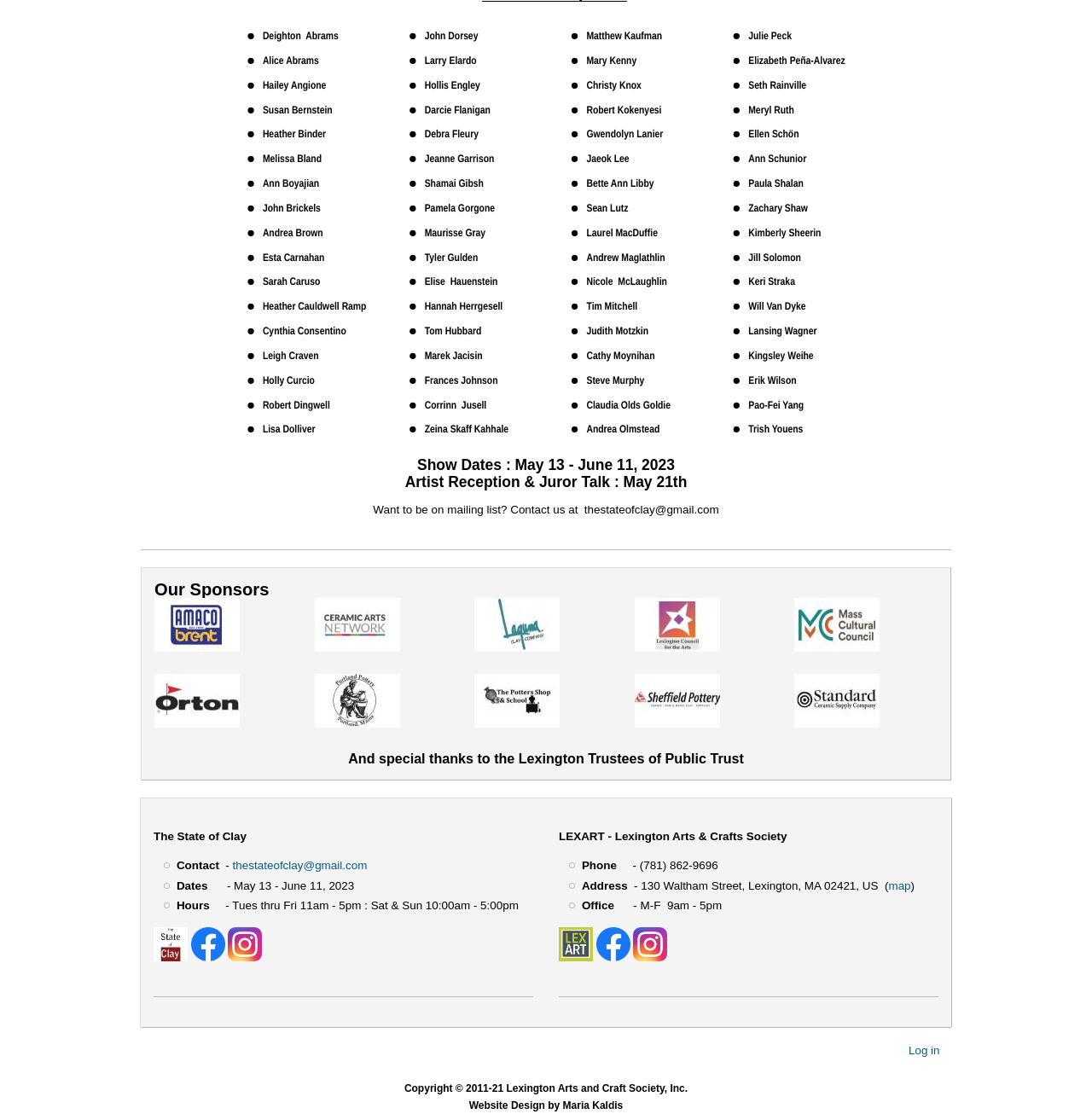Provide the bounding box coordinates in the format (top-left x, top-left y, bottom-right x, bottom-right y). All values are floating point numbers between 0 and 1. Determine the bounding box coordinate of the UI element described as: title="https://stateofclay.com"

[0.141, 0.854, 0.172, 0.865]